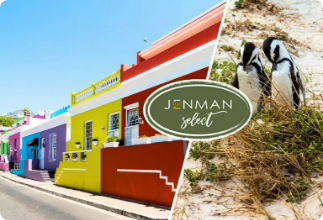Elaborate on all the key elements and details present in the image.

The image showcases a vibrant and picturesque scene representative of Cape Town, often referred to as "The Mother City." On the left side, colorful houses in shades of pink, yellow, and green line a charming street, highlighting Cape Town's unique architectural style. On the right side, two adorable African penguins stand on a sandy beach, symbolizing the rich wildlife experiences the region offers. The central emblem features "JENMAN select," indicating tailored travel experiences that allow visitors to explore the breathtaking landscapes and local culture of Cape Town. This image epitomizes the essence of the Cape Town Experience, inviting travelers to immerse themselves in the beauty and diversity of the area.